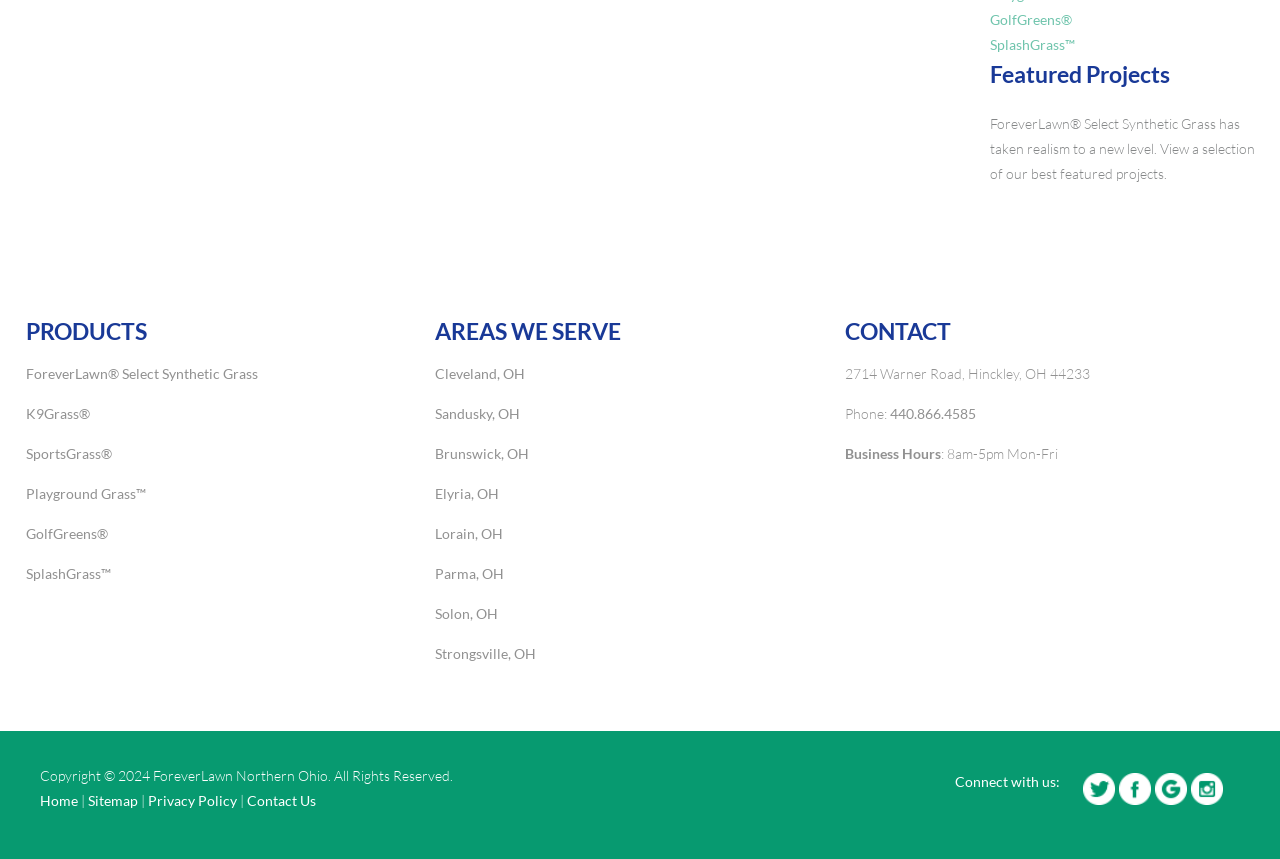Identify the bounding box coordinates of the section that should be clicked to achieve the task described: "Click on ForeverLawn Select Synthetic Grass".

[0.02, 0.425, 0.202, 0.445]